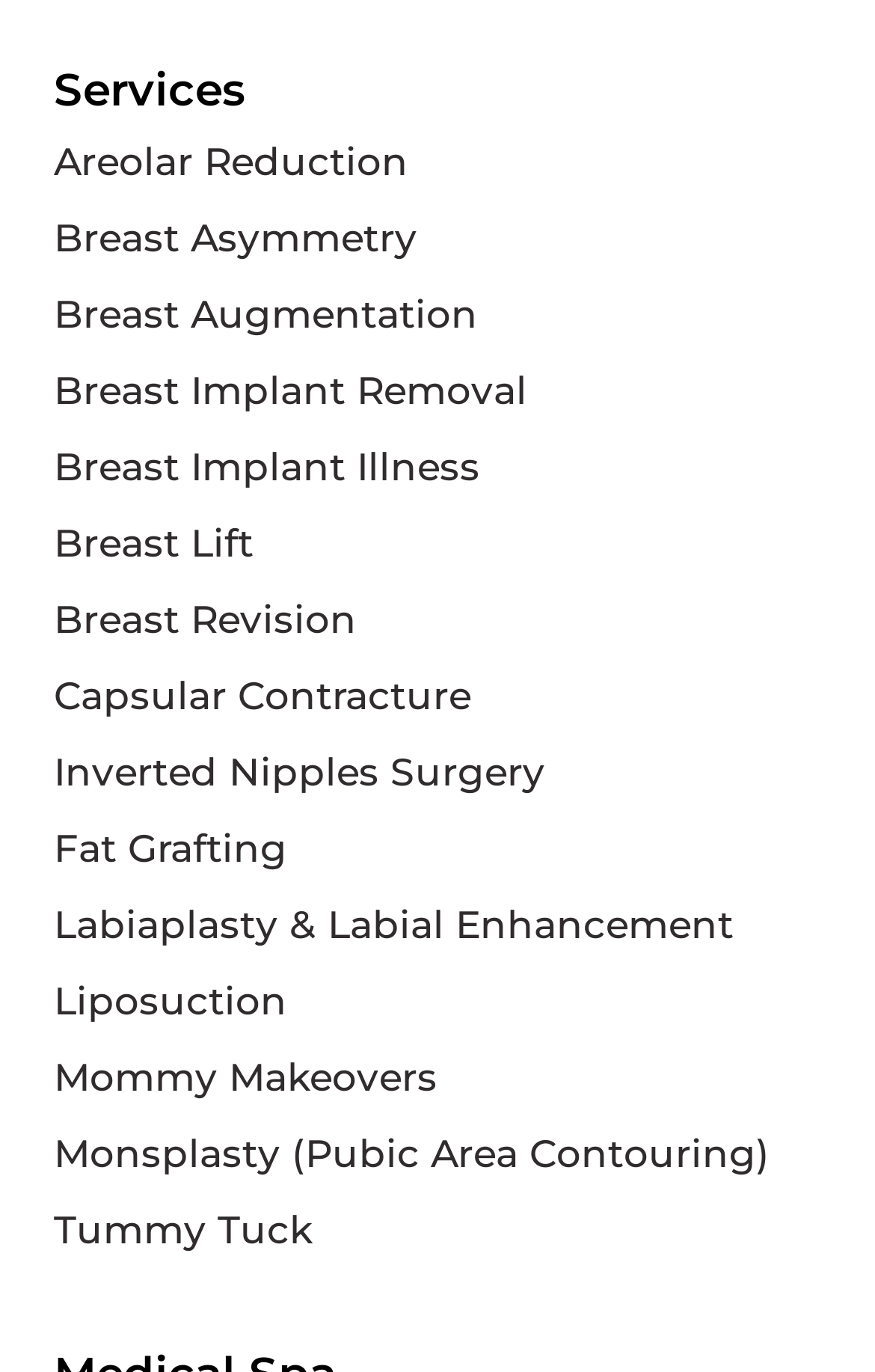Using the provided element description: "Liposuction", identify the bounding box coordinates. The coordinates should be four floats between 0 and 1 in the order [left, top, right, bottom].

[0.062, 0.702, 0.938, 0.757]